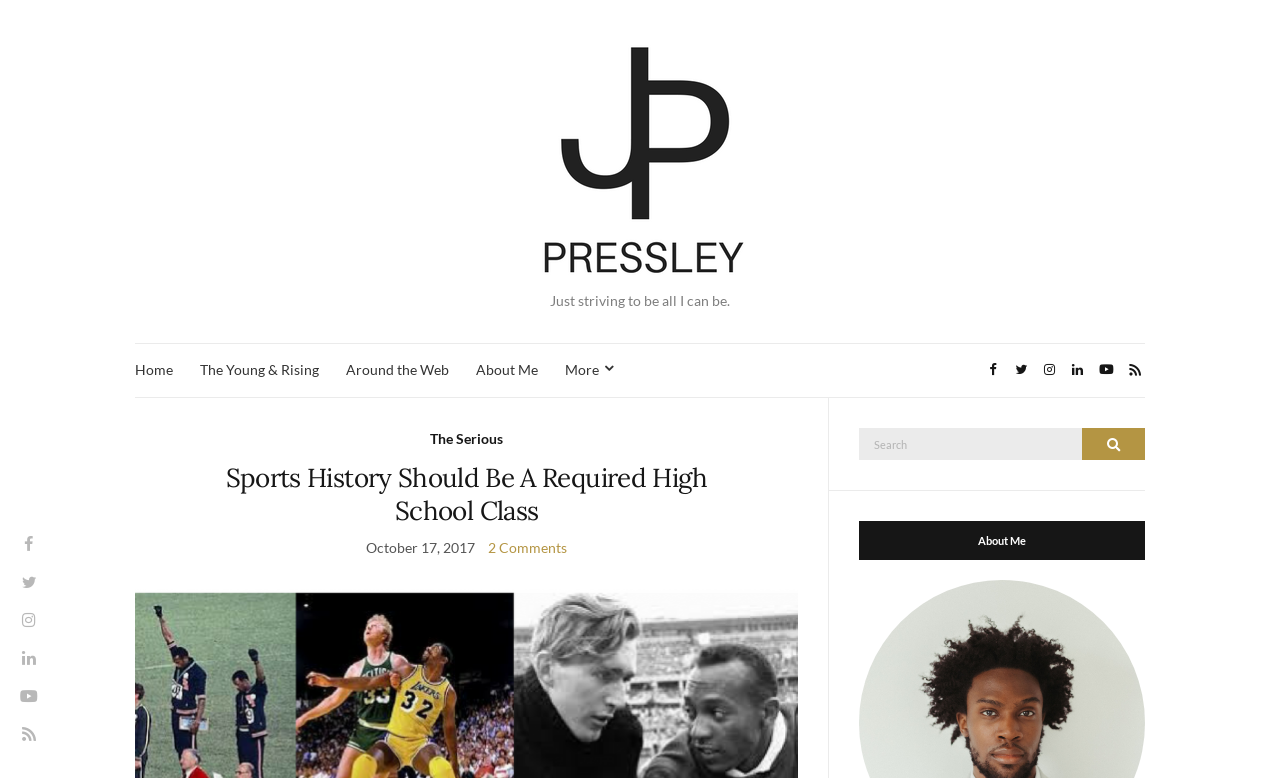Please mark the clickable region by giving the bounding box coordinates needed to complete this instruction: "Click the Home link".

[0.105, 0.461, 0.135, 0.491]